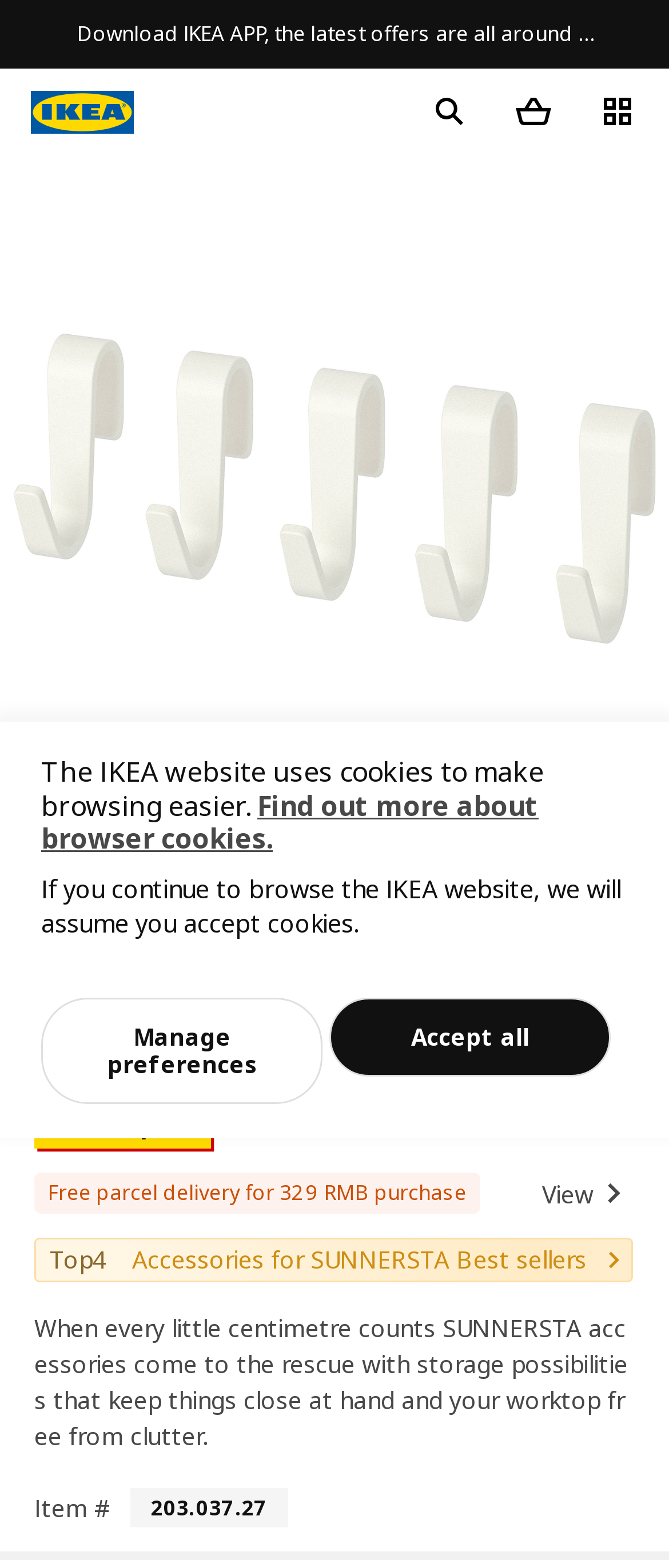What is the discount percentage for the sale?
Refer to the image and provide a detailed answer to the question.

I found the discount percentage for the sale by looking at the text 'Up to 50% off' which is located above the heading 'SUNNERSTA' and below the text 'ON SALE'.